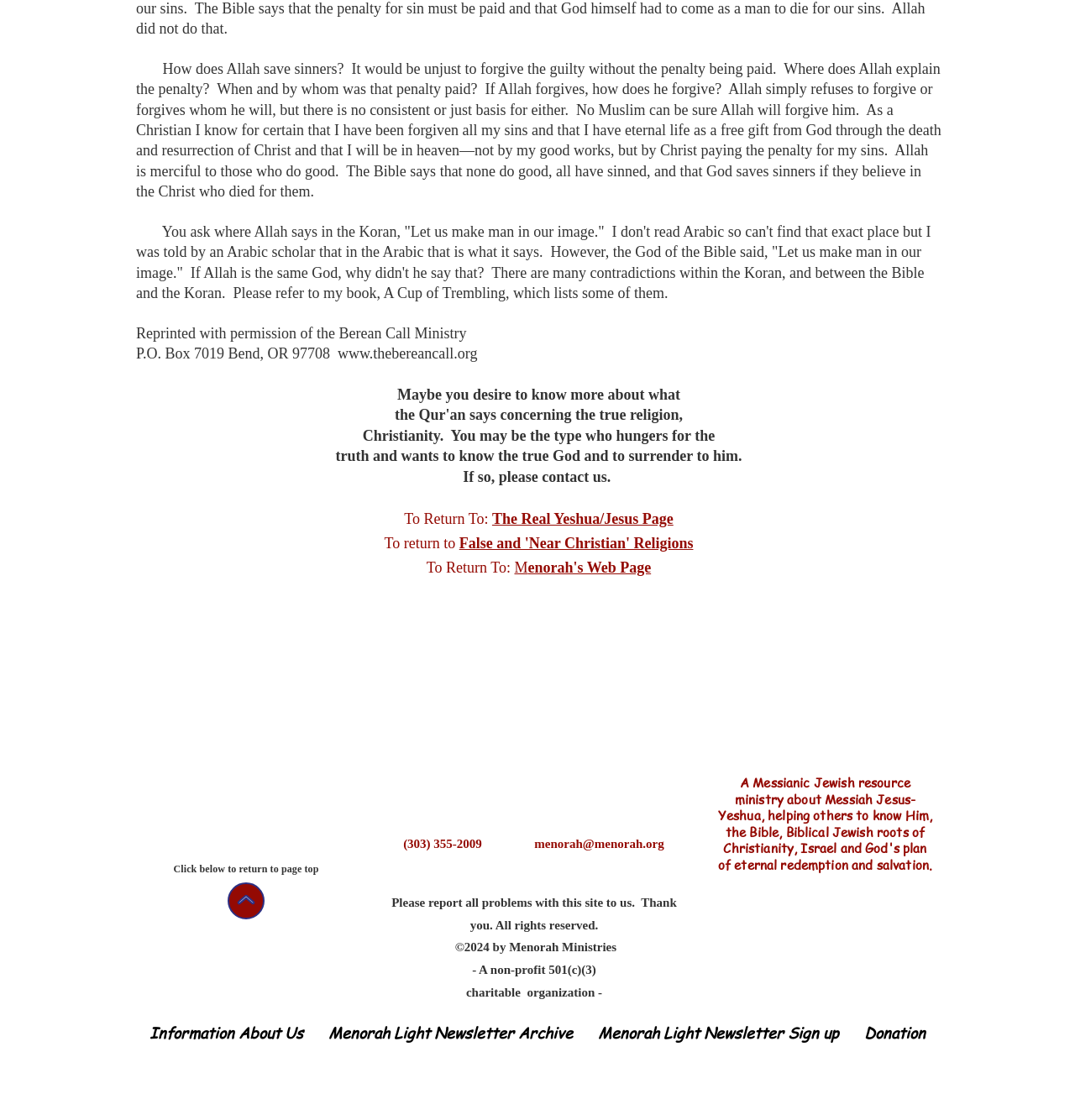Pinpoint the bounding box coordinates of the element to be clicked to execute the instruction: "contact the lawyers".

None